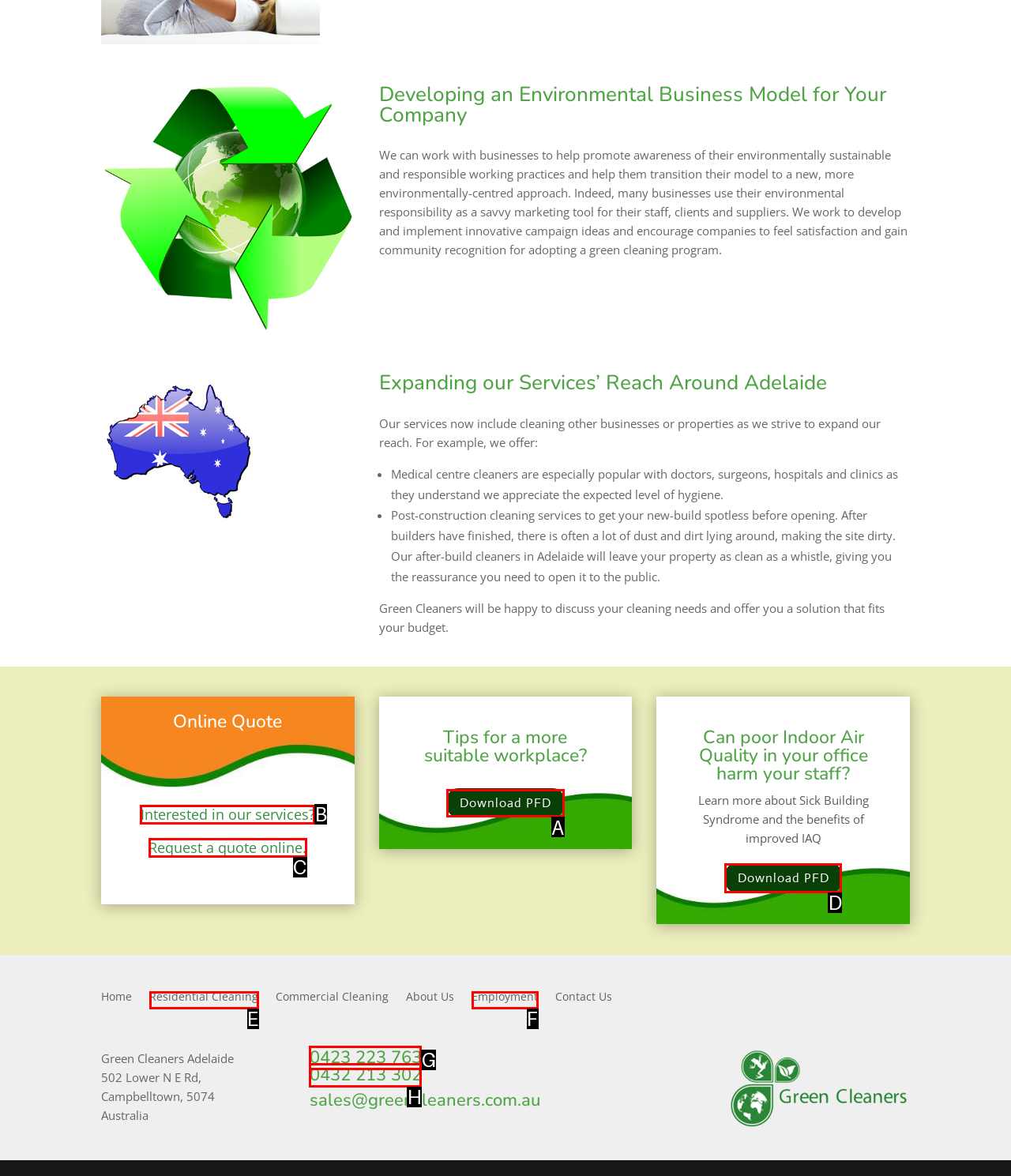Select the appropriate HTML element to click for the following task: Download PFD 5
Answer with the letter of the selected option from the given choices directly.

A